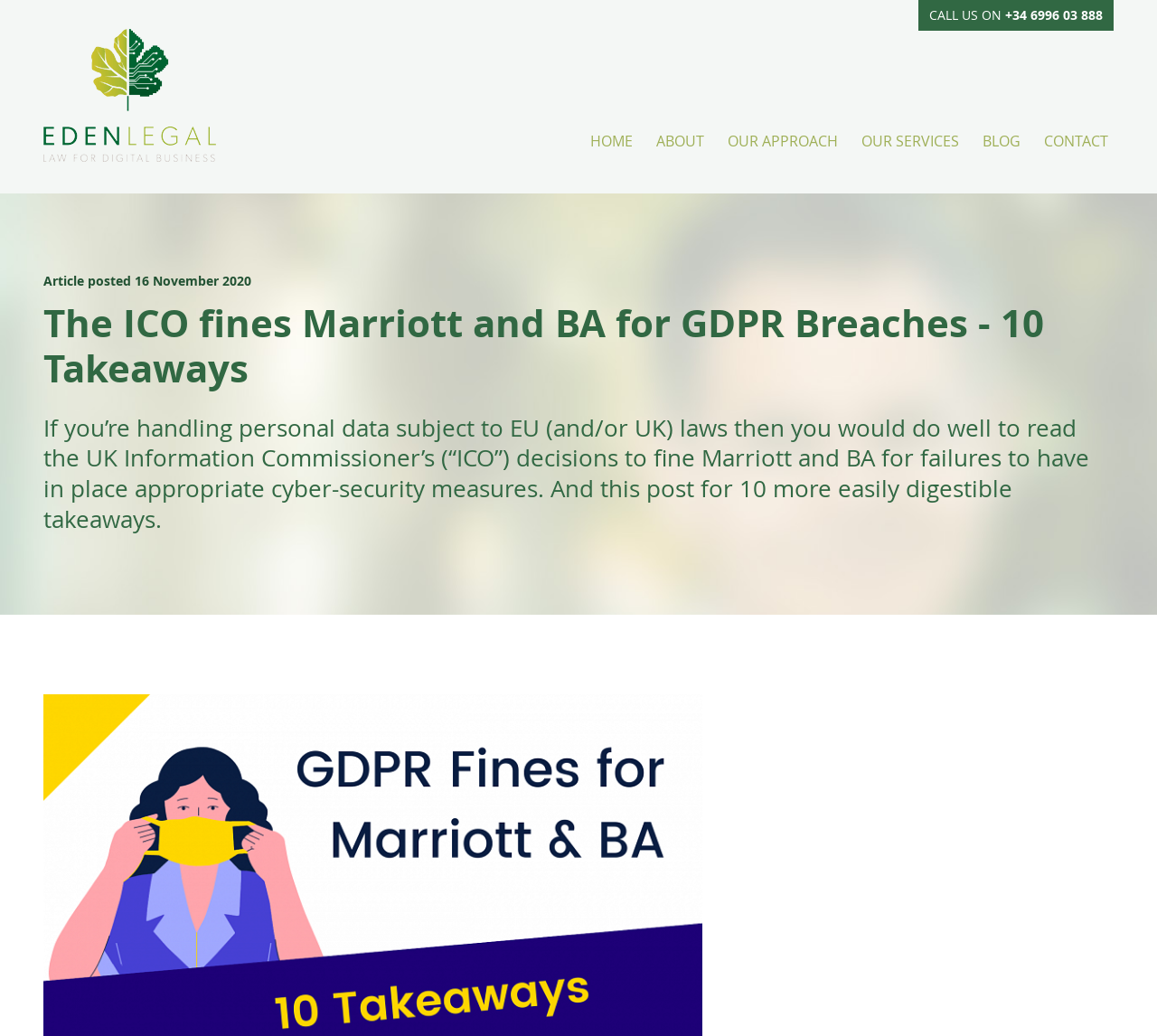Using the element description Our Services, predict the bounding box coordinates for the UI element. Provide the coordinates in (top-left x, top-left y, bottom-right x, bottom-right y) format with values ranging from 0 to 1.

[0.74, 0.115, 0.834, 0.158]